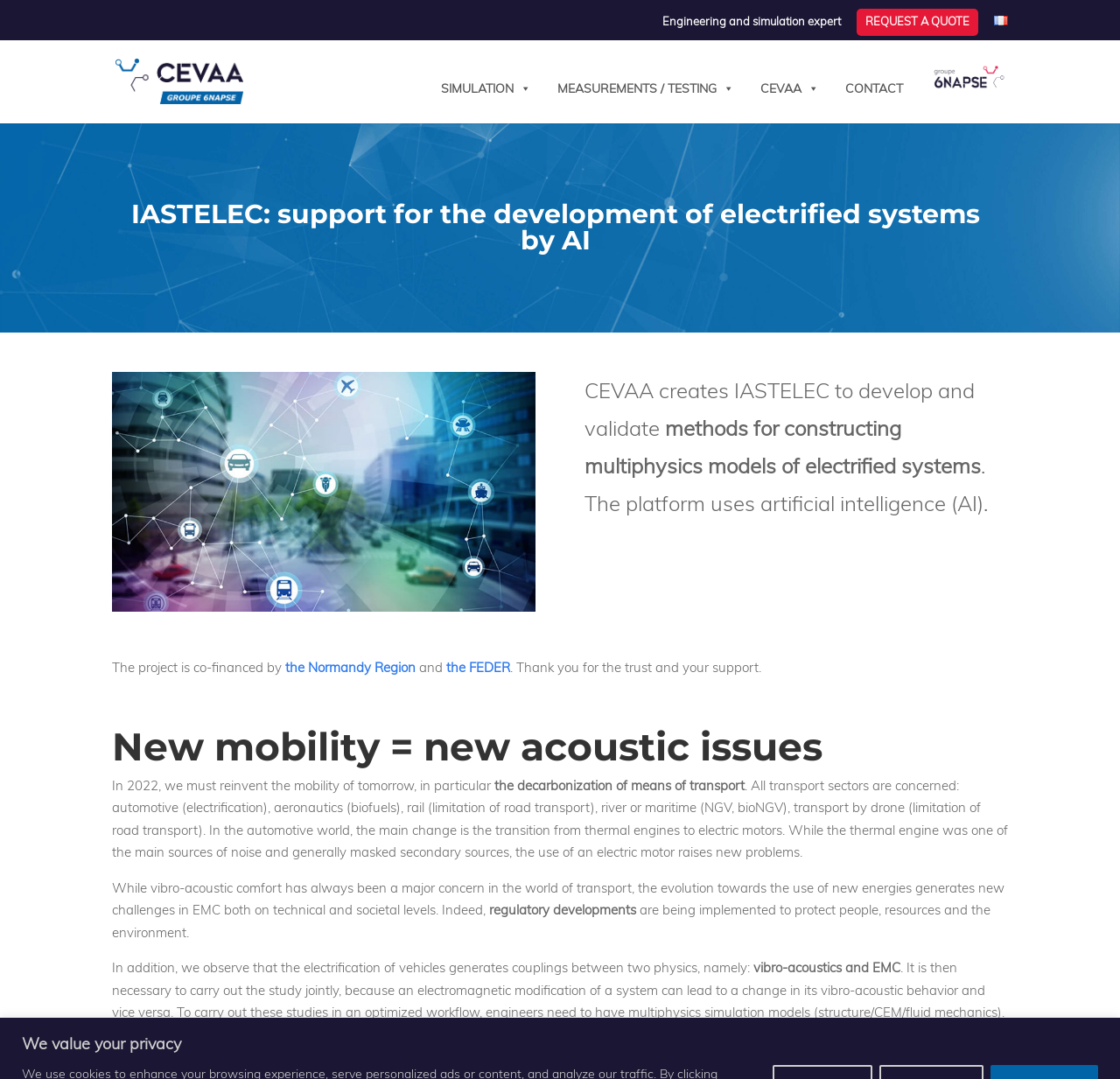Given the webpage screenshot and the description, determine the bounding box coordinates (top-left x, top-left y, bottom-right x, bottom-right y) that define the location of the UI element matching this description: the FEDER

[0.398, 0.61, 0.455, 0.626]